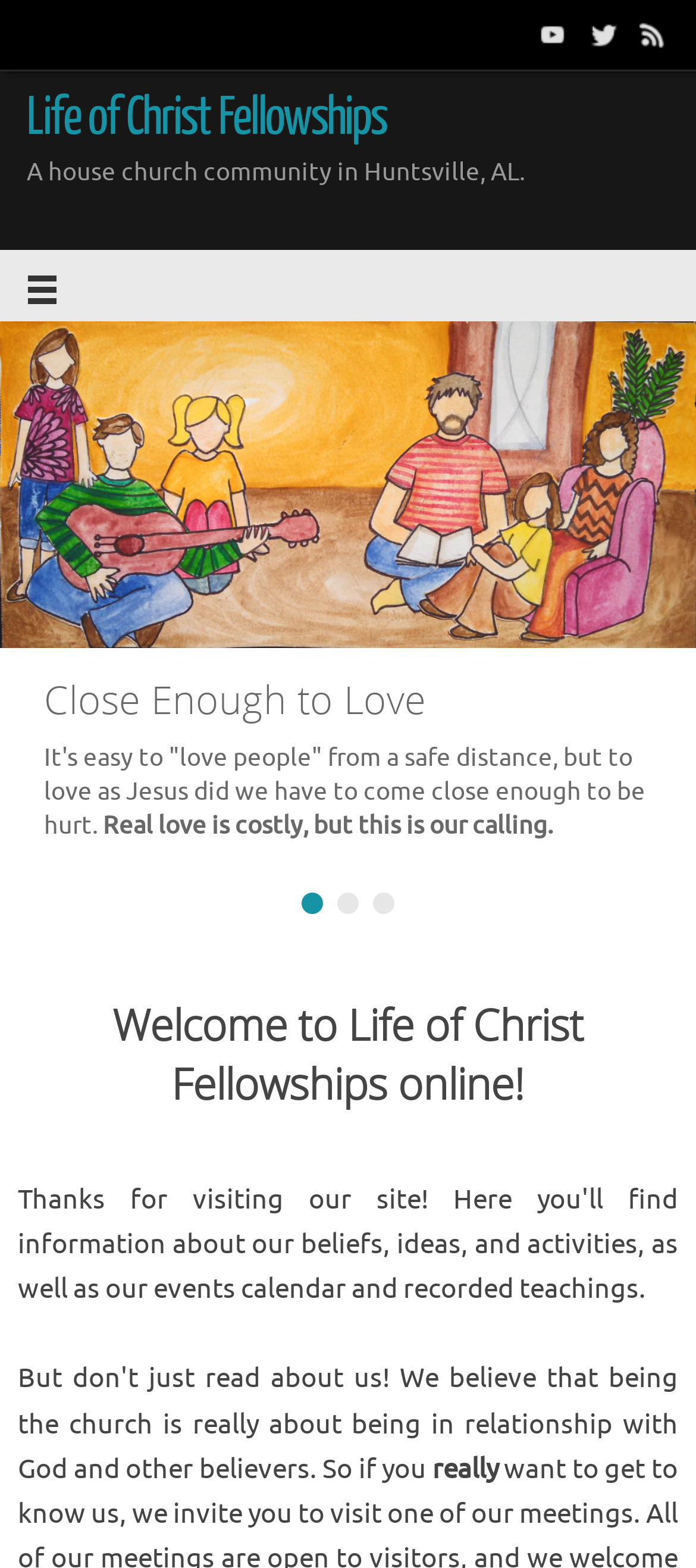Offer a meticulous caption that includes all visible features of the webpage.

The webpage is about Life of Christ Fellowships, a house church community in Huntsville, AL. At the top right corner, there are three social media links: YouTube, Twitter, and RSS, each accompanied by an image. Below these links, the title "Life of Christ Fellowships" is displayed prominently, followed by a subtitle "A house church community in Huntsville, AL." 

On the left side of the page, there is a long, narrow link that spans the entire height of the page. Above this link, there is a large image that takes up most of the page's width. 

The main content of the page is divided into sections. The first section has a heading "Close Enough to Love" and features two paragraphs of text that discuss the importance of loving others as Jesus did. 

Below this section, there is a table with three links labeled "1", "2", and "3". 

Further down the page, there is a heading "Welcome to Life of Christ Fellowships online!" and a single word "really" at the bottom of the page.